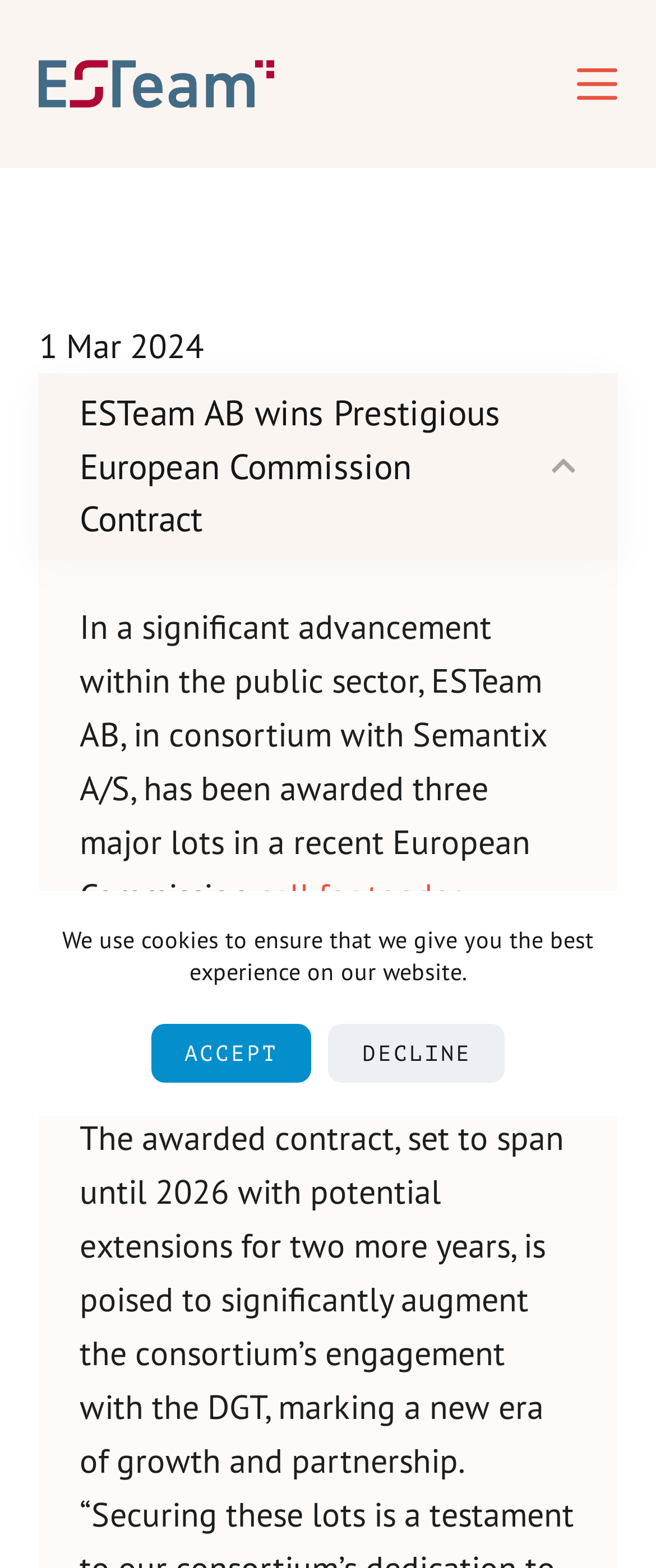Offer a meticulous description of the webpage's structure and content.

The webpage is about the news section of ESTeam AB, a company that provides language technology and services. At the top left corner, there is a link to skip to the content. Below it, there is a notification about the use of cookies on the website, accompanied by two buttons, "ACCEPT" and "DECLINE", positioned side by side.

On the top left side, there is a link to the company's homepage, "ESTeam", which is accompanied by an image of the company's logo. On the top right side, there is a "Menu" button.

The main content of the webpage is a news article dated March 1, 2024. The article is titled "ESTeam AB wins Prestigious European Commission Contract" and is expanded by default. The title is followed by a paragraph of text that describes the company's achievement in winning three major lots in a recent European Commission call for tender. The paragraph also mentions the company's consortium partner, Semantix A/S. There is a link to the call for tender within the paragraph. The article concludes with a statement highlighting the company's expertise in delivering language and technological solutions.